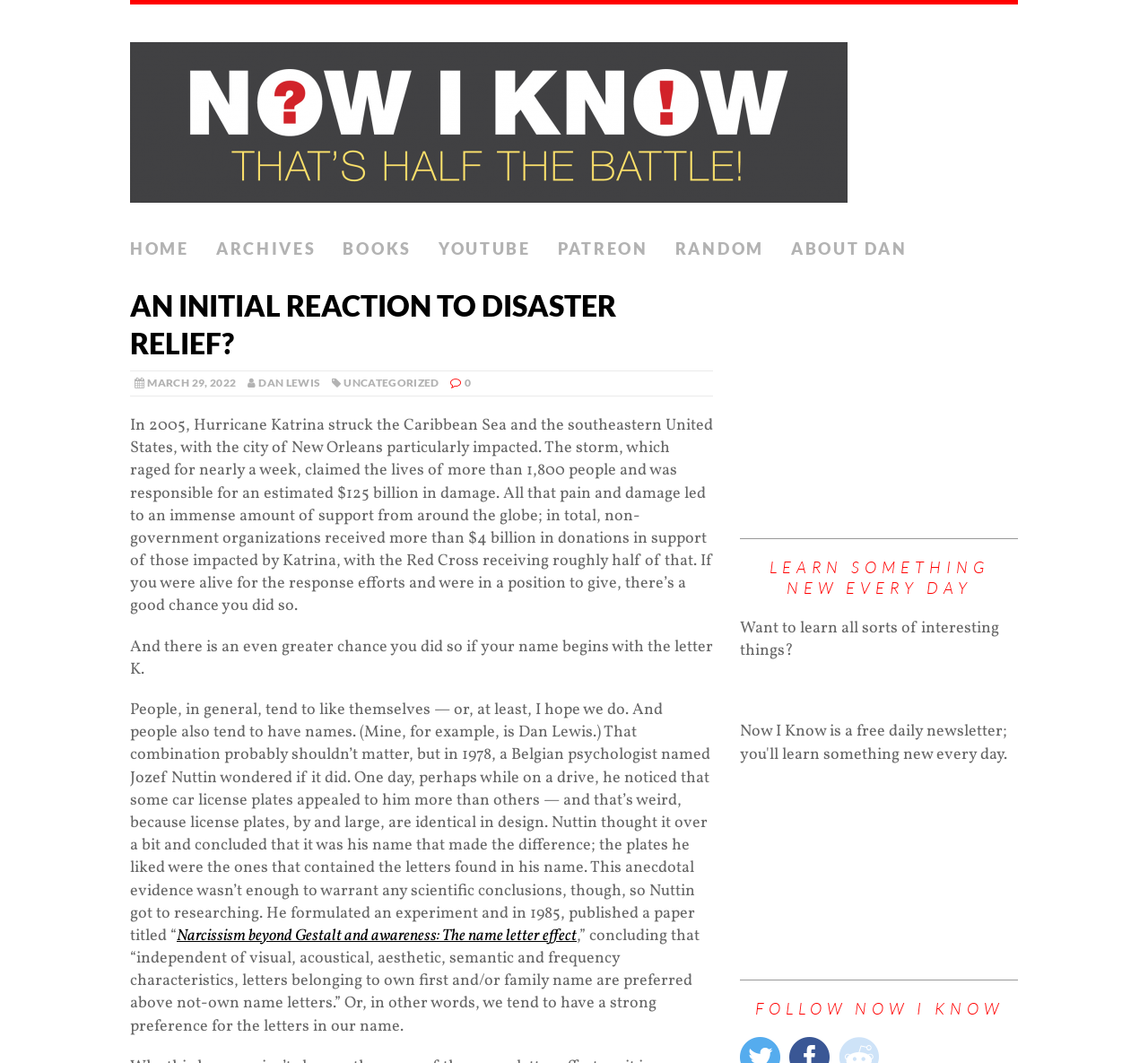Give a one-word or one-phrase response to the question: 
Who is the author of the article?

Dan Lewis